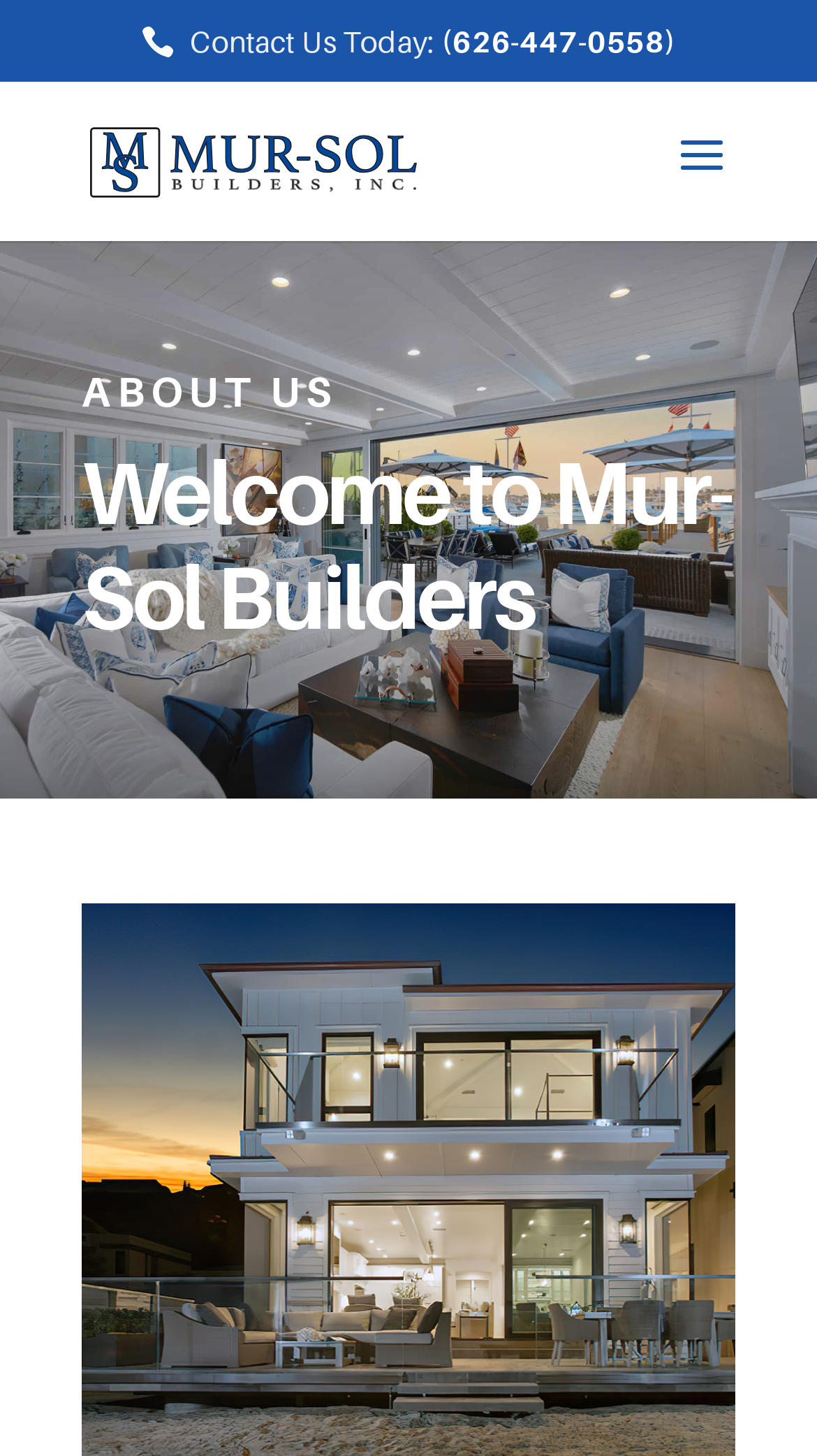For the element described, predict the bounding box coordinates as (top-left x, top-left y, bottom-right x, bottom-right y). All values should be between 0 and 1. Element description: alt="Mur-Sol Builders"

[0.11, 0.093, 0.51, 0.123]